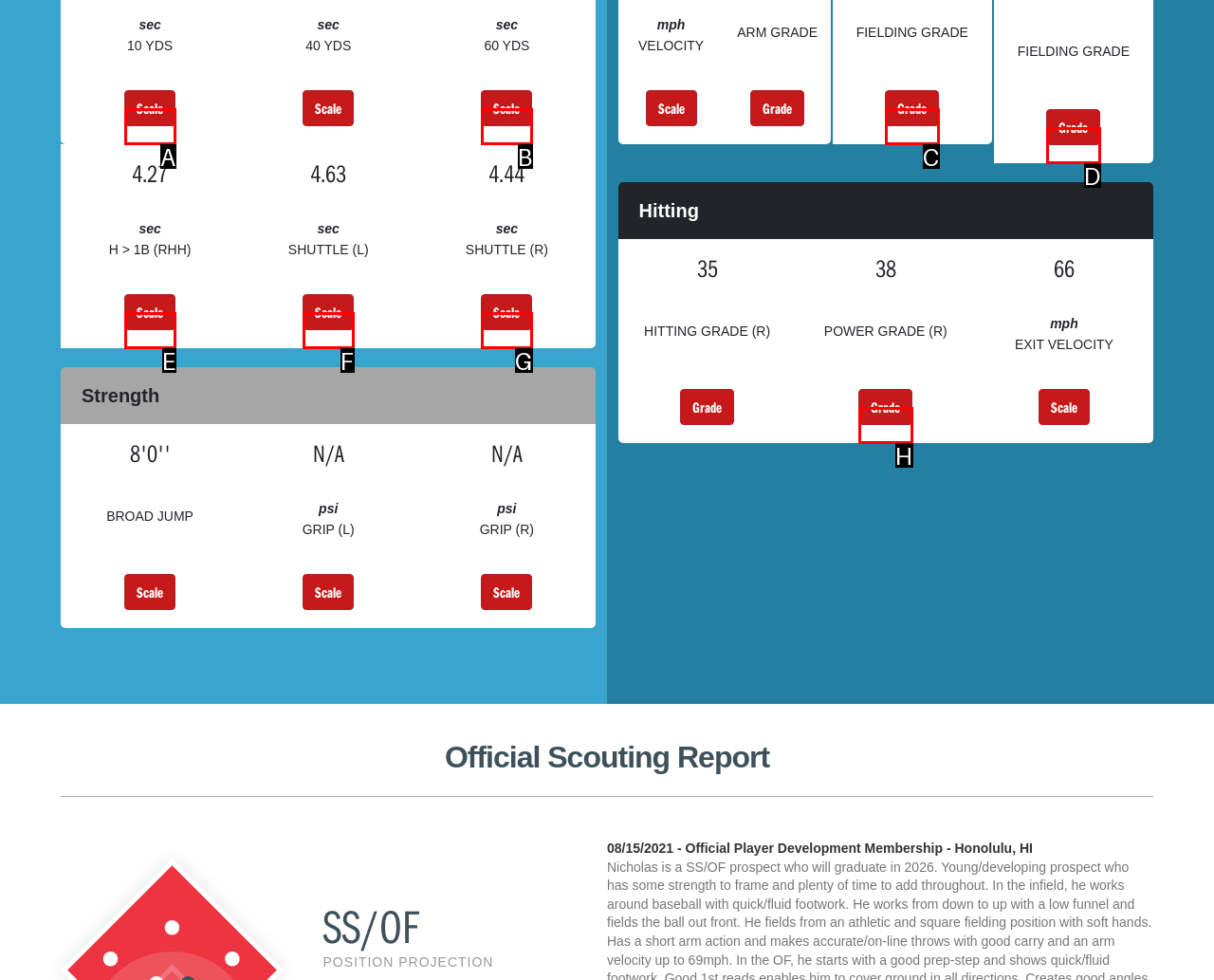Identify the option that corresponds to the given description: Save. Reply with the letter of the chosen option directly.

None